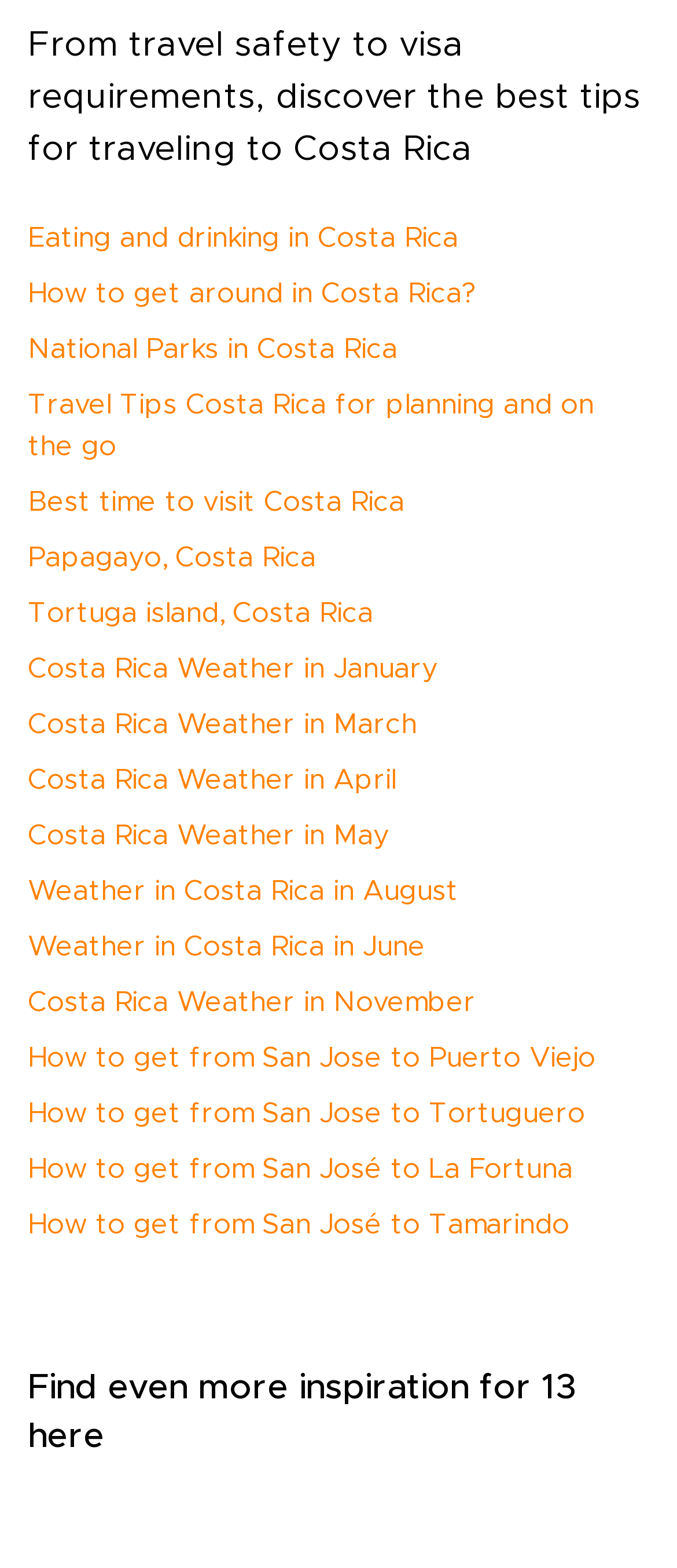Identify the bounding box coordinates for the UI element described as: "Sportz Interactive".

None